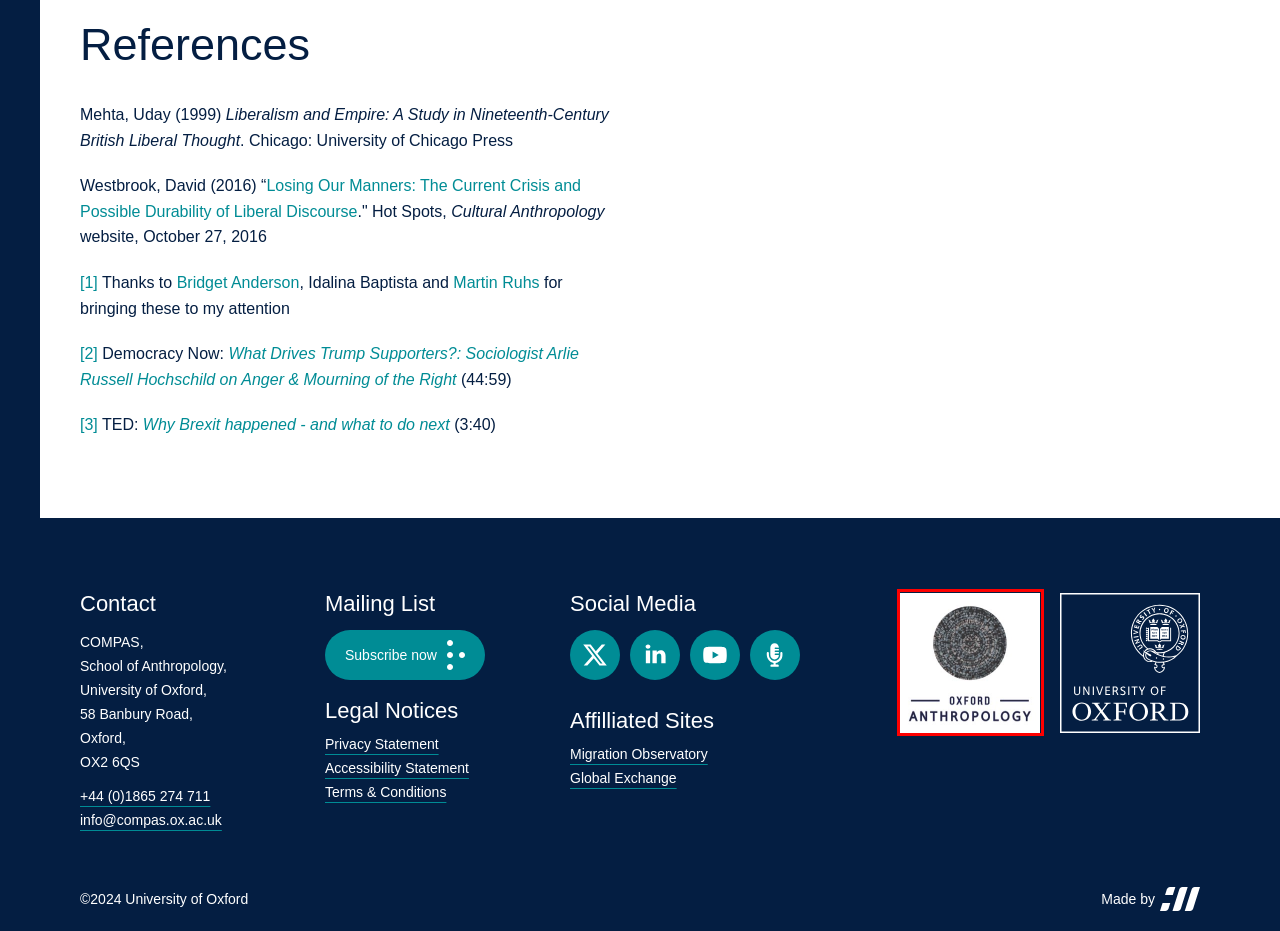Look at the screenshot of a webpage, where a red bounding box highlights an element. Select the best description that matches the new webpage after clicking the highlighted element. Here are the candidates:
A. Home | School of Anthropology & Museum Ethnography
B. Accessibility | COMPAS
C. Global Exchange | COMPAS
D. University of Oxford
E. COMPAS, University of Oxford
F. REDBOT : Digital & Brand Agency based near Reading, Berkshire, UK
G. Home - Migration Observatory - The Migration Observatory
H. The Migration Oxford Podcast | University of Oxford Podcasts

A